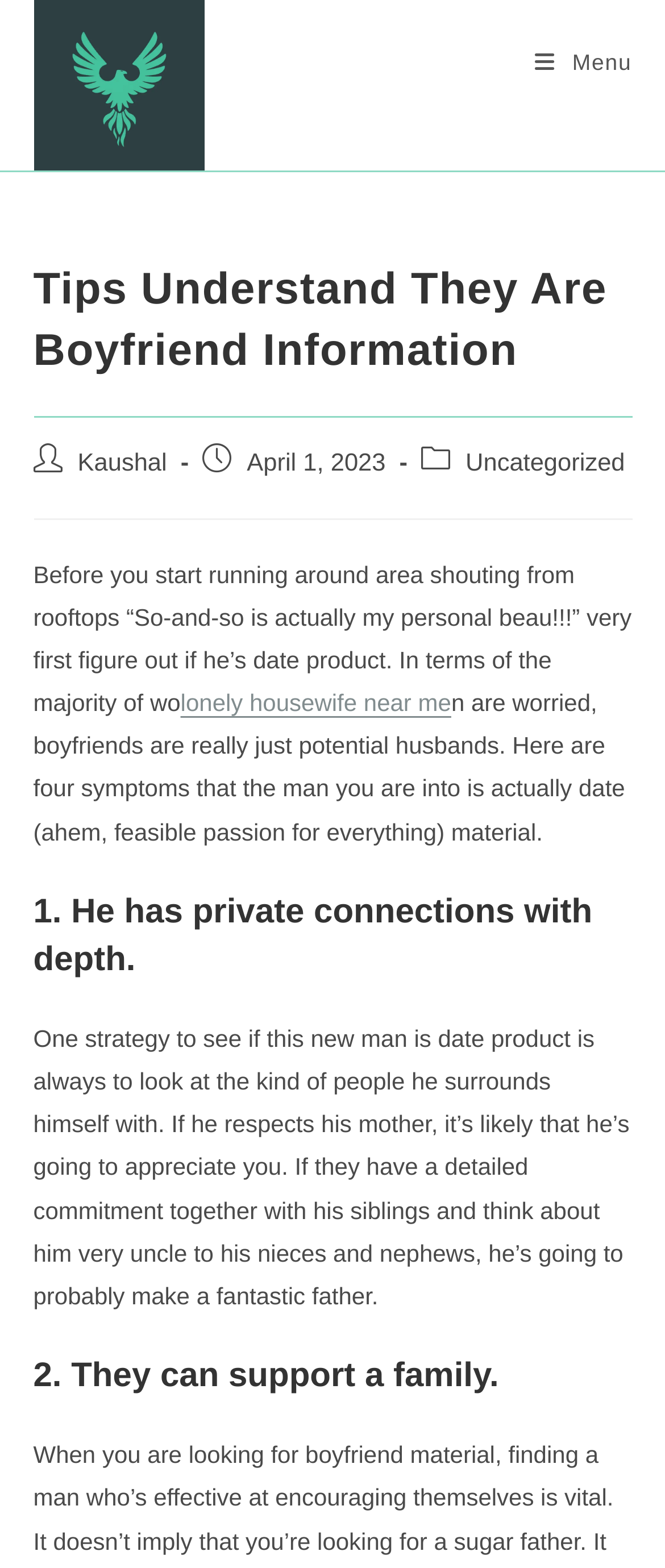Determine the bounding box coordinates for the UI element described. Format the coordinates as (top-left x, top-left y, bottom-right x, bottom-right y) and ensure all values are between 0 and 1. Element description: Menu Close

[0.804, 0.032, 0.95, 0.048]